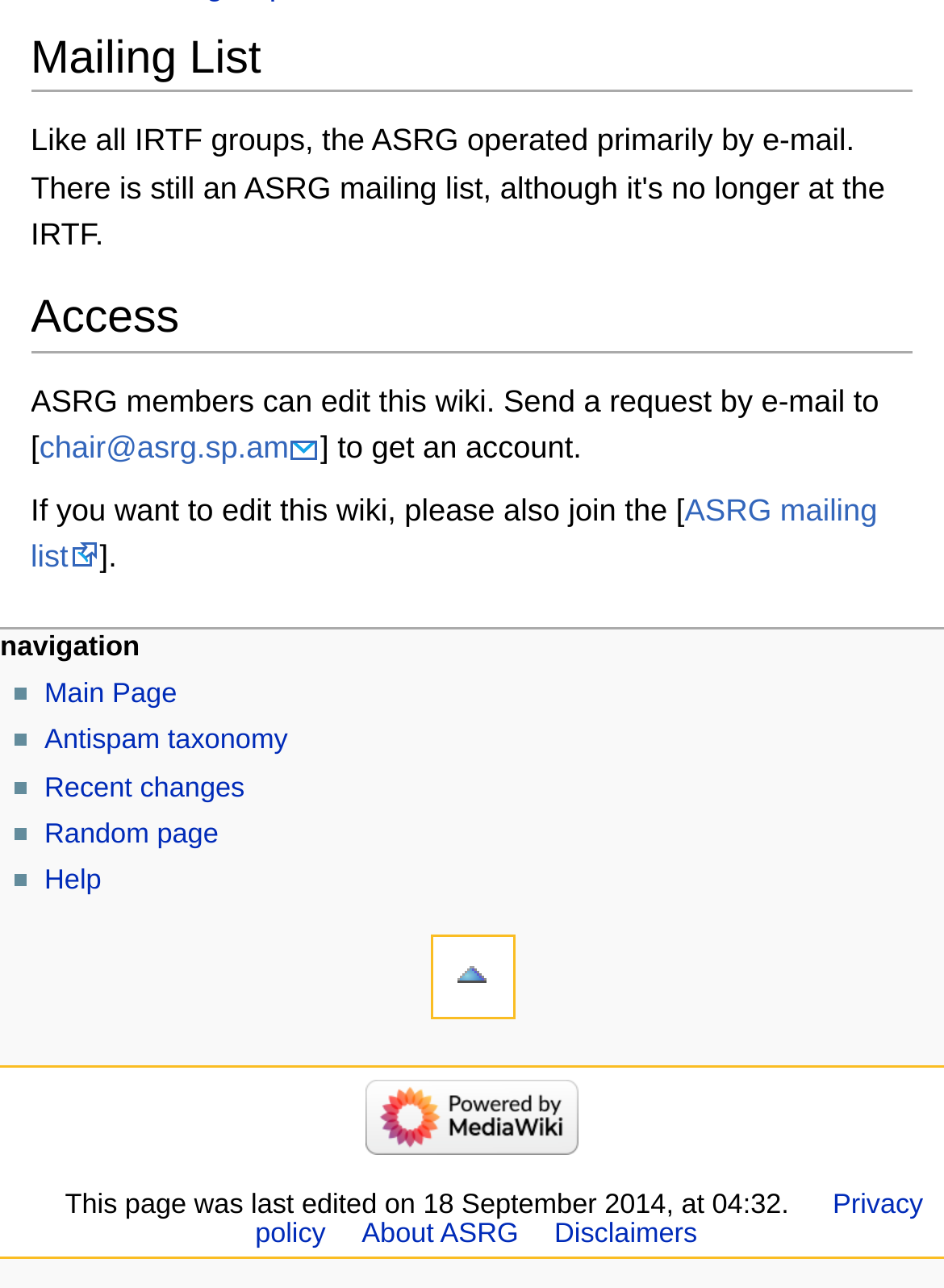What is the last edited date of this page?
Give a single word or phrase answer based on the content of the image.

18 September 2014